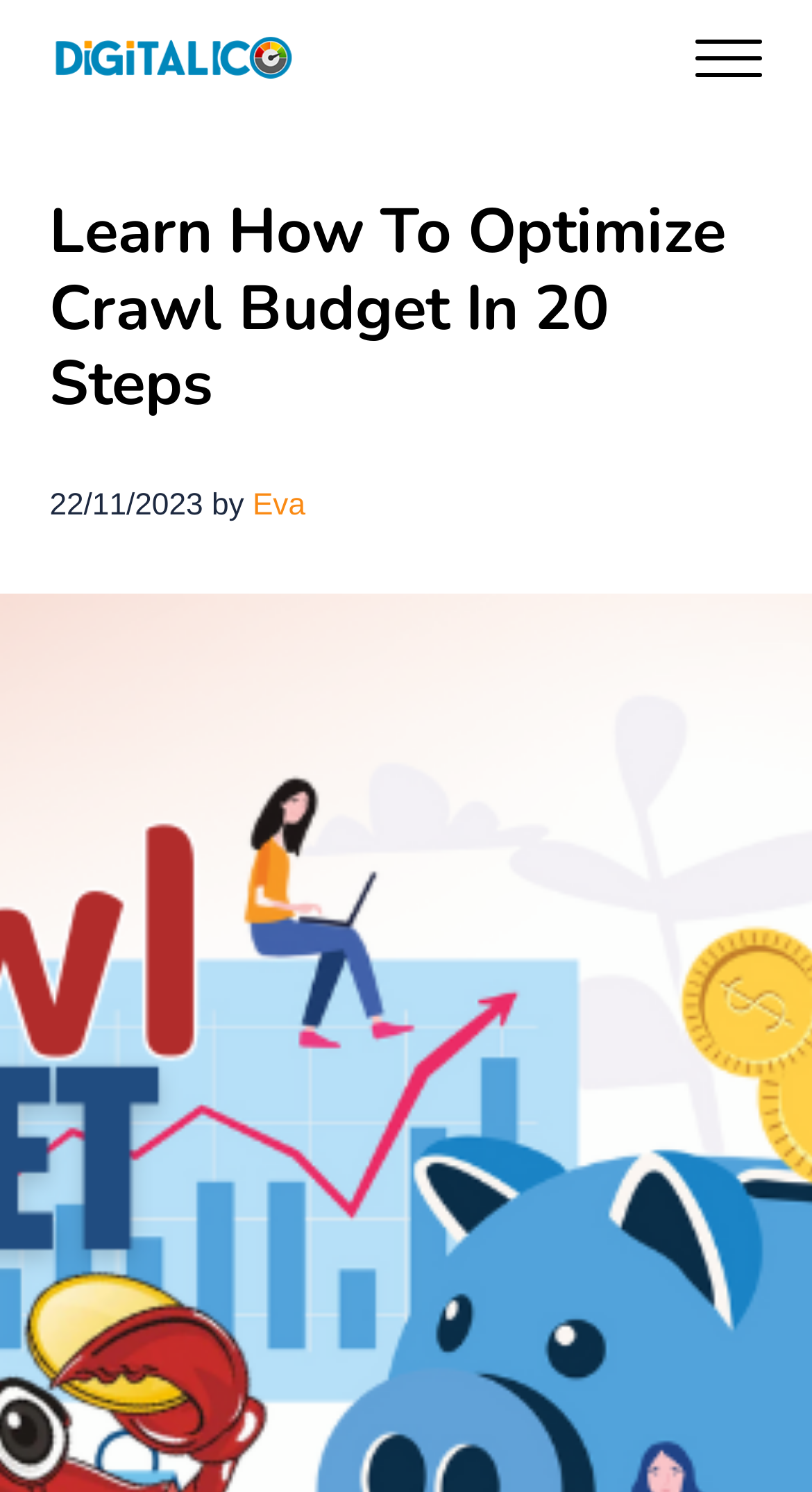Create a detailed narrative describing the layout and content of the webpage.

The webpage is about optimizing Google's crawl budget in 20 steps, as indicated by the title "Learn How To Optimize Crawl Budget In 20 Steps" at the top of the page. 

At the very top left of the page, there are three "Skip to" links, allowing users to navigate to the main content, header right navigation, or site footer. 

To the right of these links, the Digitalico logo is displayed, accompanied by the text "Digitalico Media" and a subtitle "Your Digital Marketing Agency in Europe". 

On the top right corner, there is a "Menu" button. 

Below the logo and menu button, the main content begins with a heading that repeats the title "Learn How To Optimize Crawl Budget In 20 Steps". 

Underneath the heading, there is a timestamp "22/11/2023" and an author credit "by Eva".